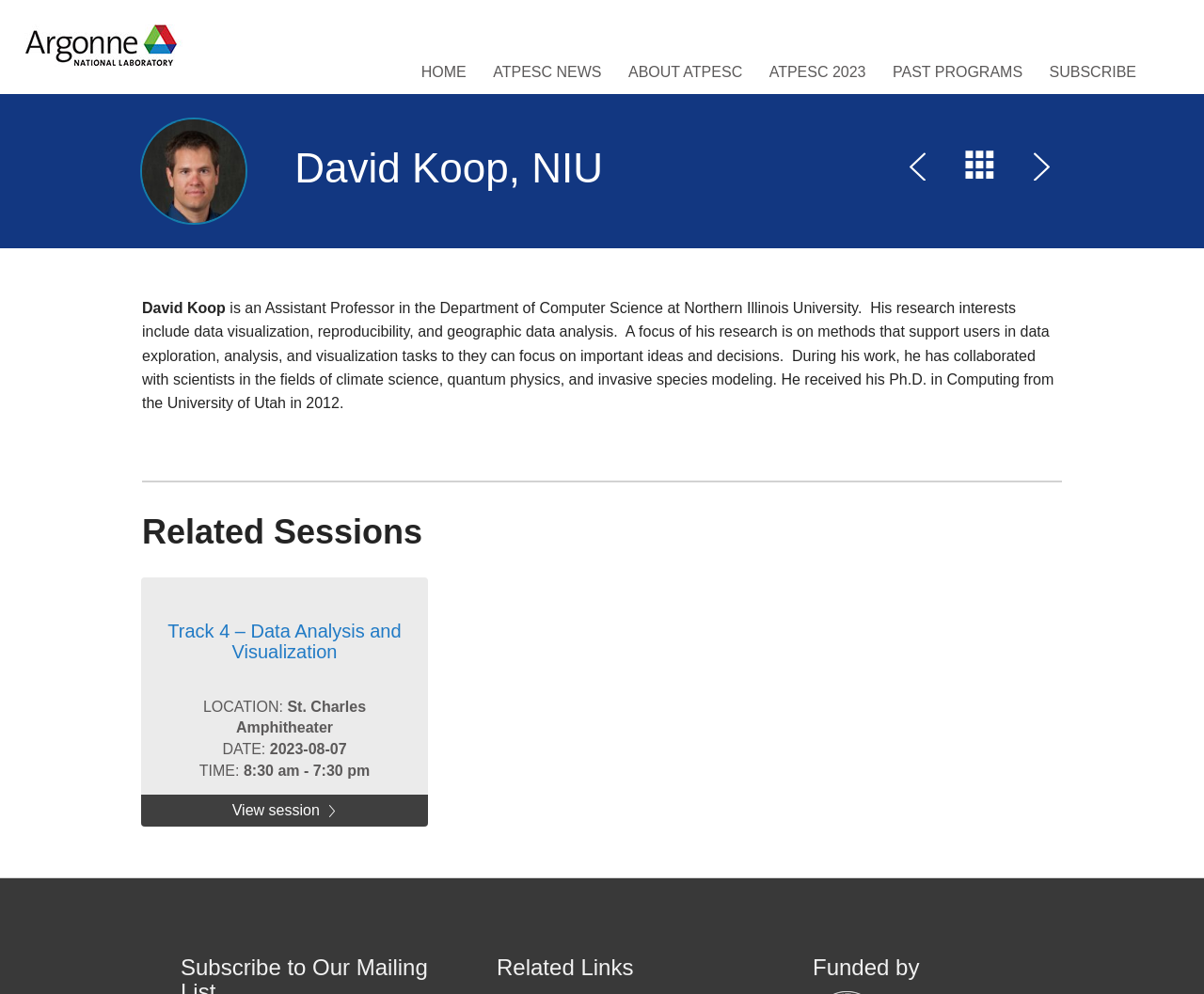Answer succinctly with a single word or phrase:
What is the date of the session 'Track 4 – Data Analysis and Visualization'?

2023-08-07